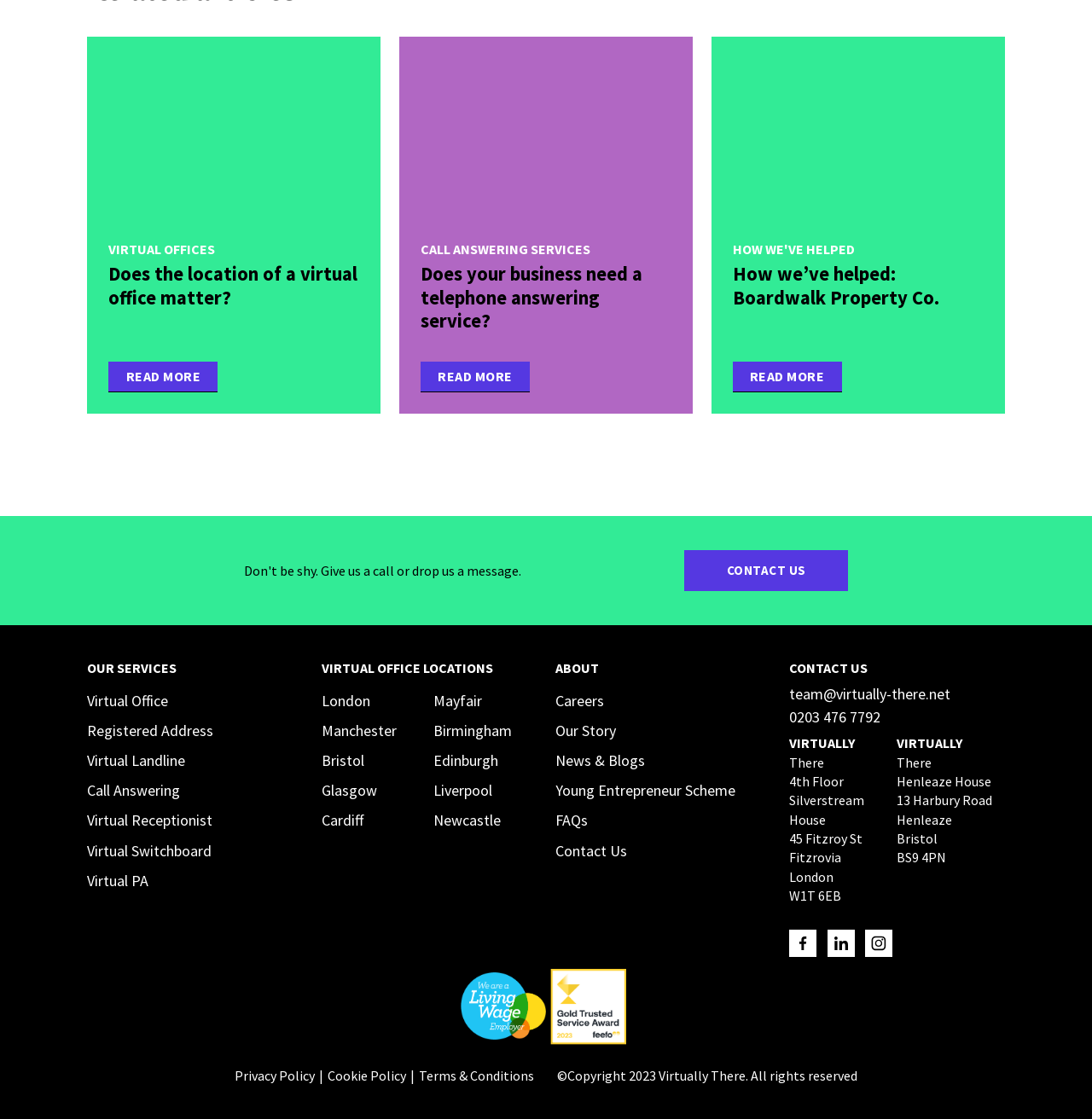Identify the bounding box coordinates necessary to click and complete the given instruction: "Read more about 'Does the location of a virtual office matter?'".

[0.1, 0.234, 0.328, 0.276]